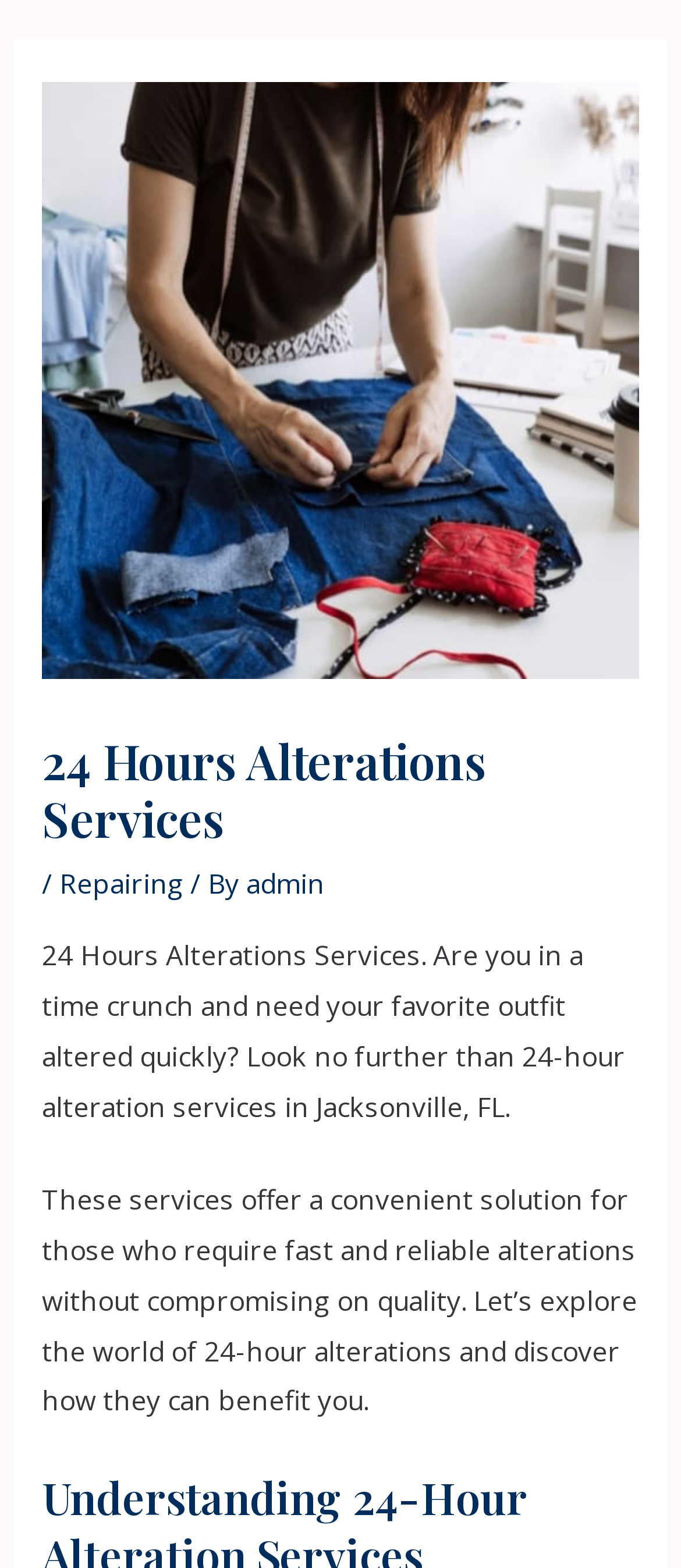What is the name of the service provided?
Please provide a comprehensive answer based on the contents of the image.

I determined the answer by looking at the header of the webpage, which contains the image and text '24 Hours Alterations Services'. This suggests that the webpage is about a service with this name.